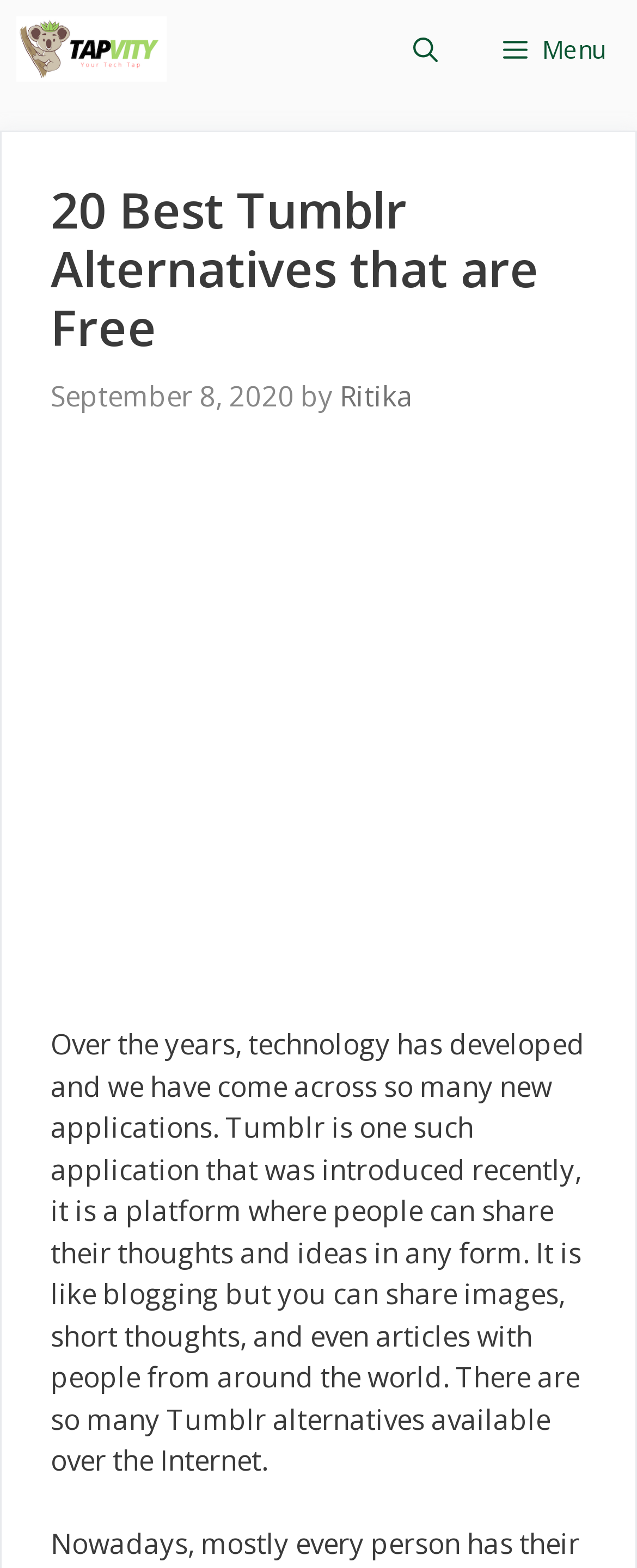Based on the image, provide a detailed response to the question:
What is Tumblr used for?

I found the purpose of Tumblr by reading the static text in the main content section, which describes Tumblr as a platform where people can share their thoughts and ideas in any form.